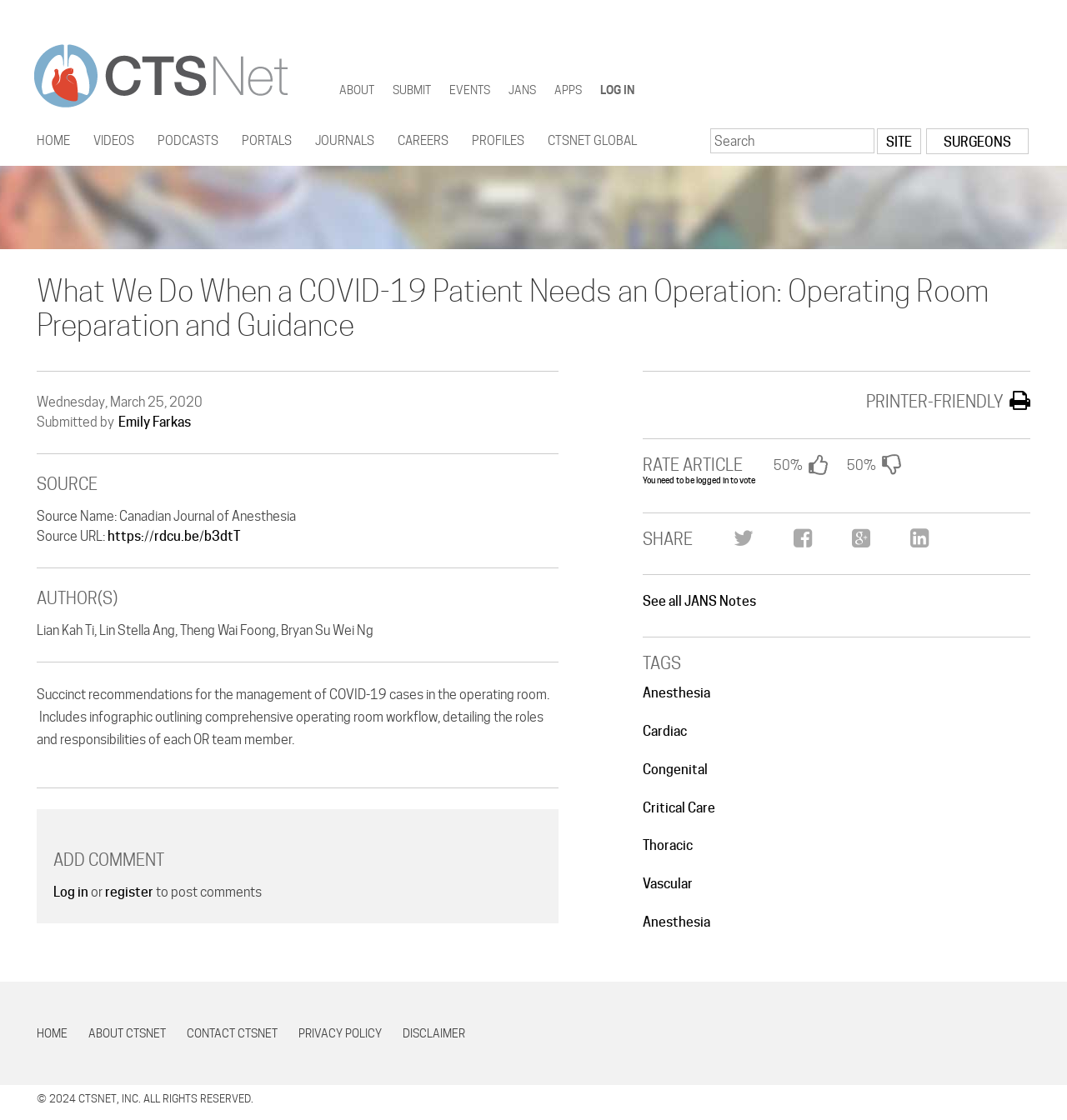Given the webpage screenshot, identify the bounding box of the UI element that matches this description: "Podcasts".

[0.148, 0.115, 0.205, 0.135]